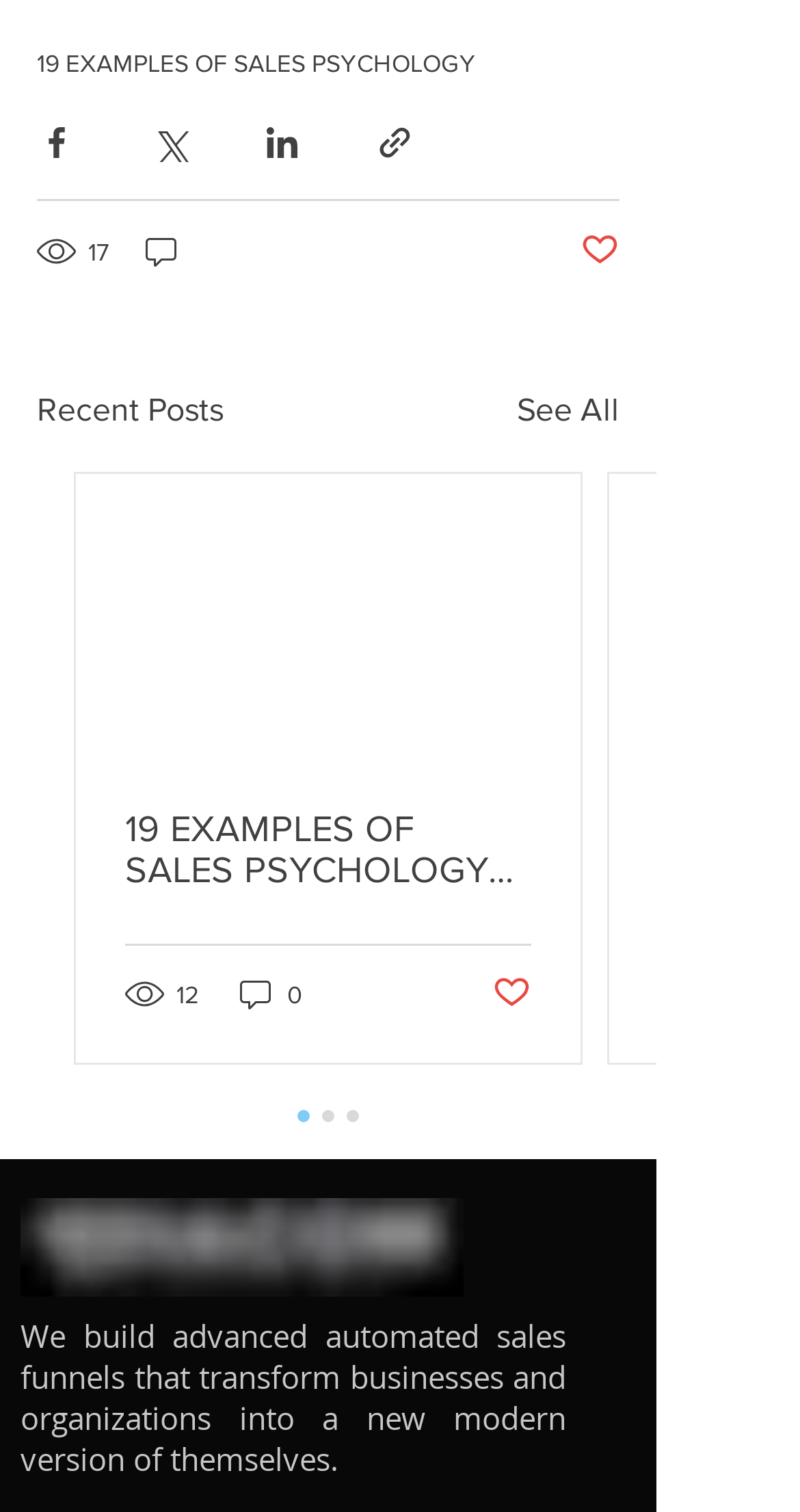Find the bounding box coordinates for the element that must be clicked to complete the instruction: "See all posts". The coordinates should be four float numbers between 0 and 1, indicated as [left, top, right, bottom].

[0.646, 0.256, 0.774, 0.288]